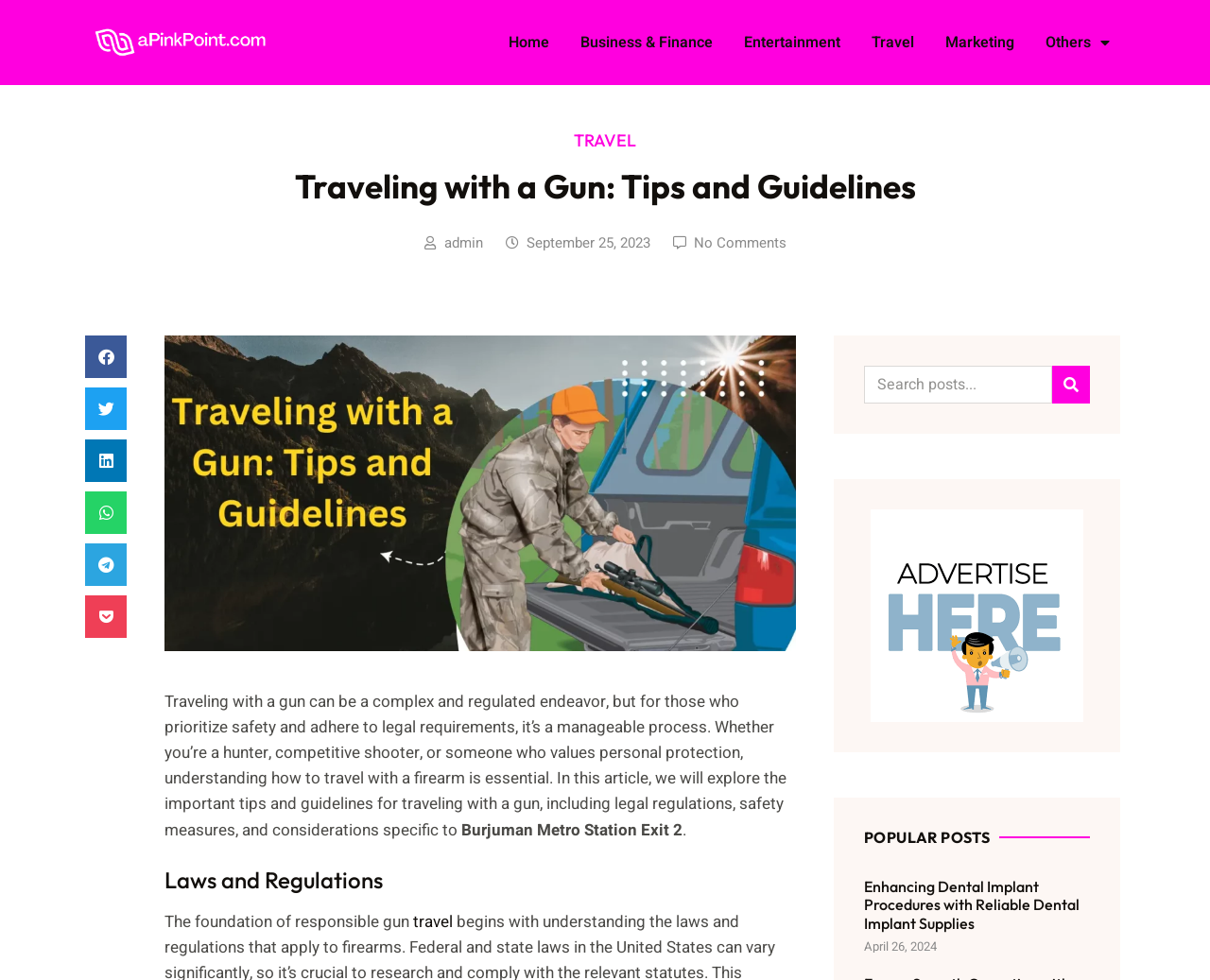Identify the bounding box coordinates of the clickable region necessary to fulfill the following instruction: "Search for topics". The bounding box coordinates should be four float numbers between 0 and 1, i.e., [left, top, right, bottom].

None